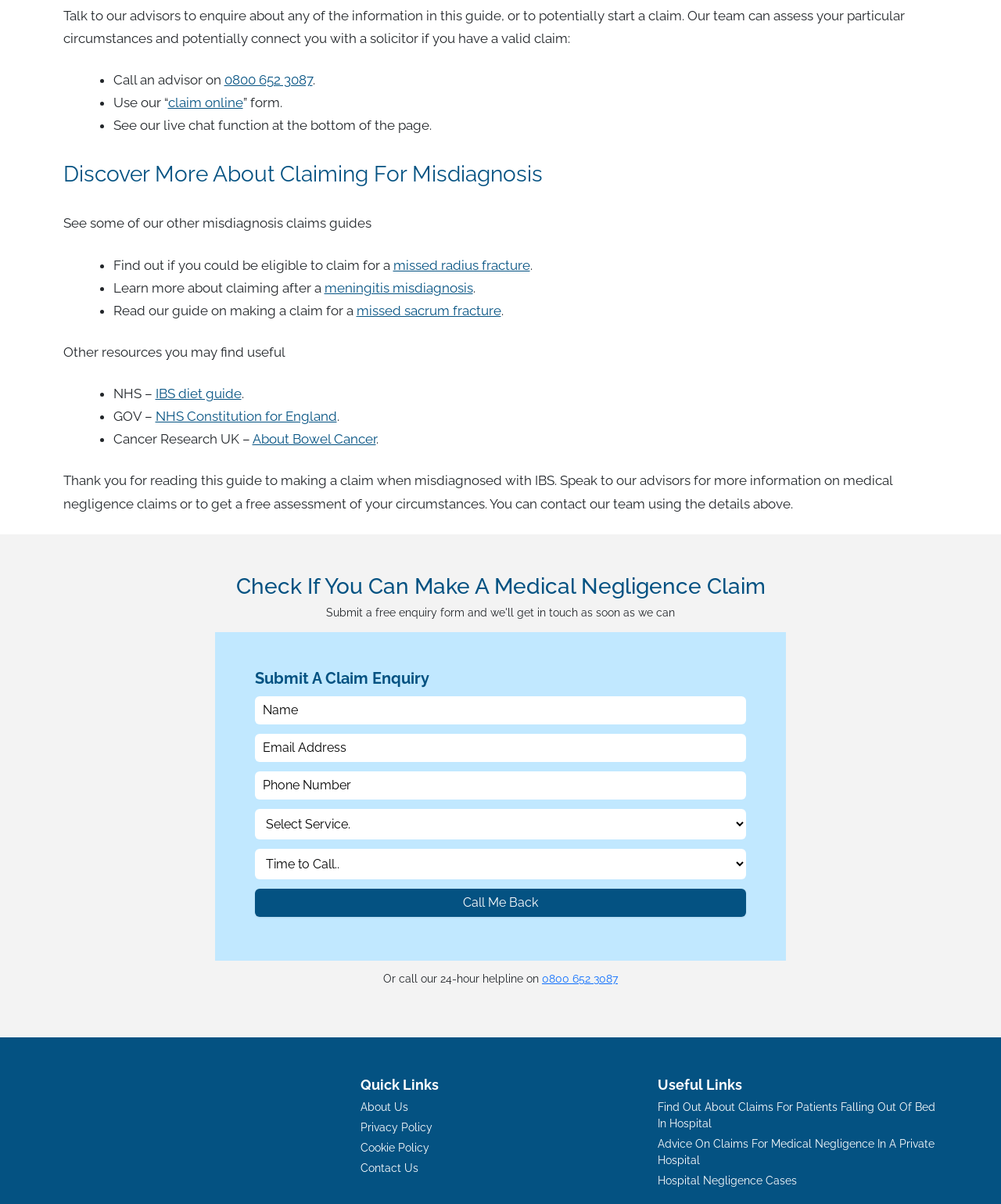Given the description "value="Call Me Back"", provide the bounding box coordinates of the corresponding UI element.

[0.255, 0.738, 0.745, 0.762]